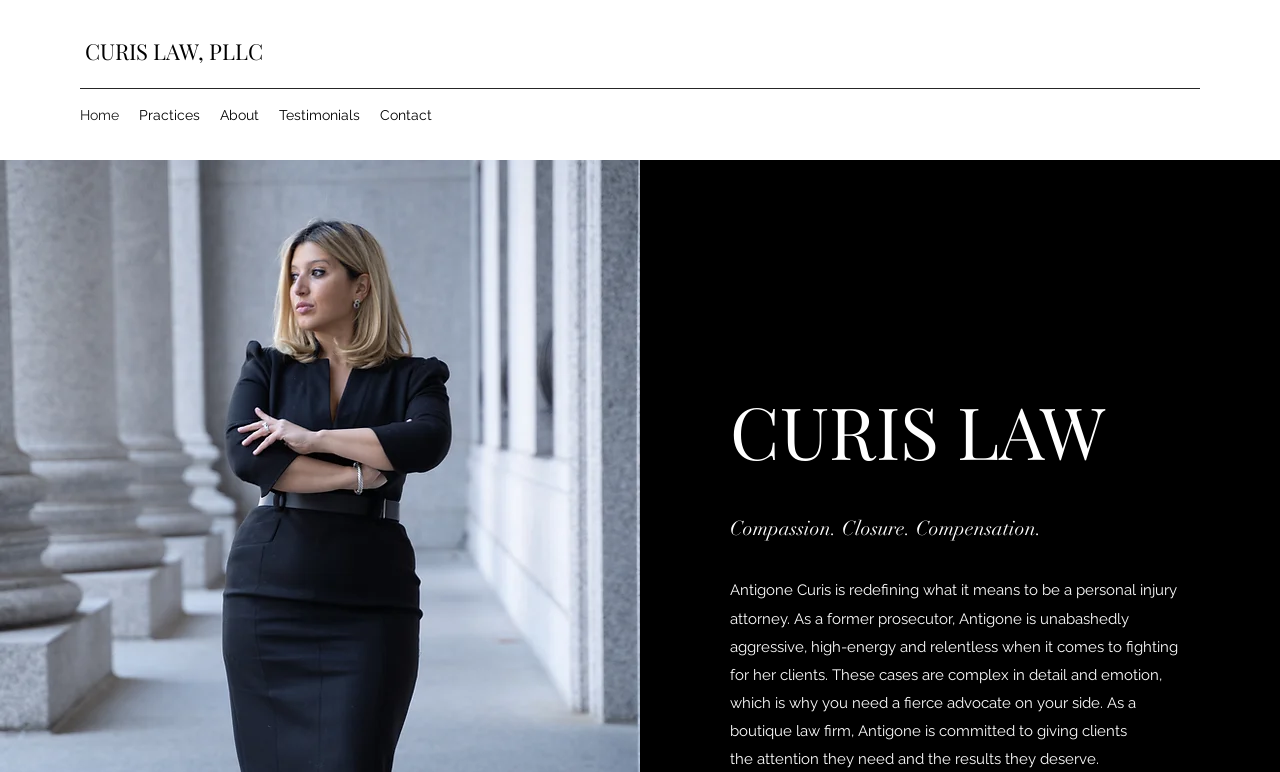What is the name of the law firm?
Provide a short answer using one word or a brief phrase based on the image.

CURIS LAW